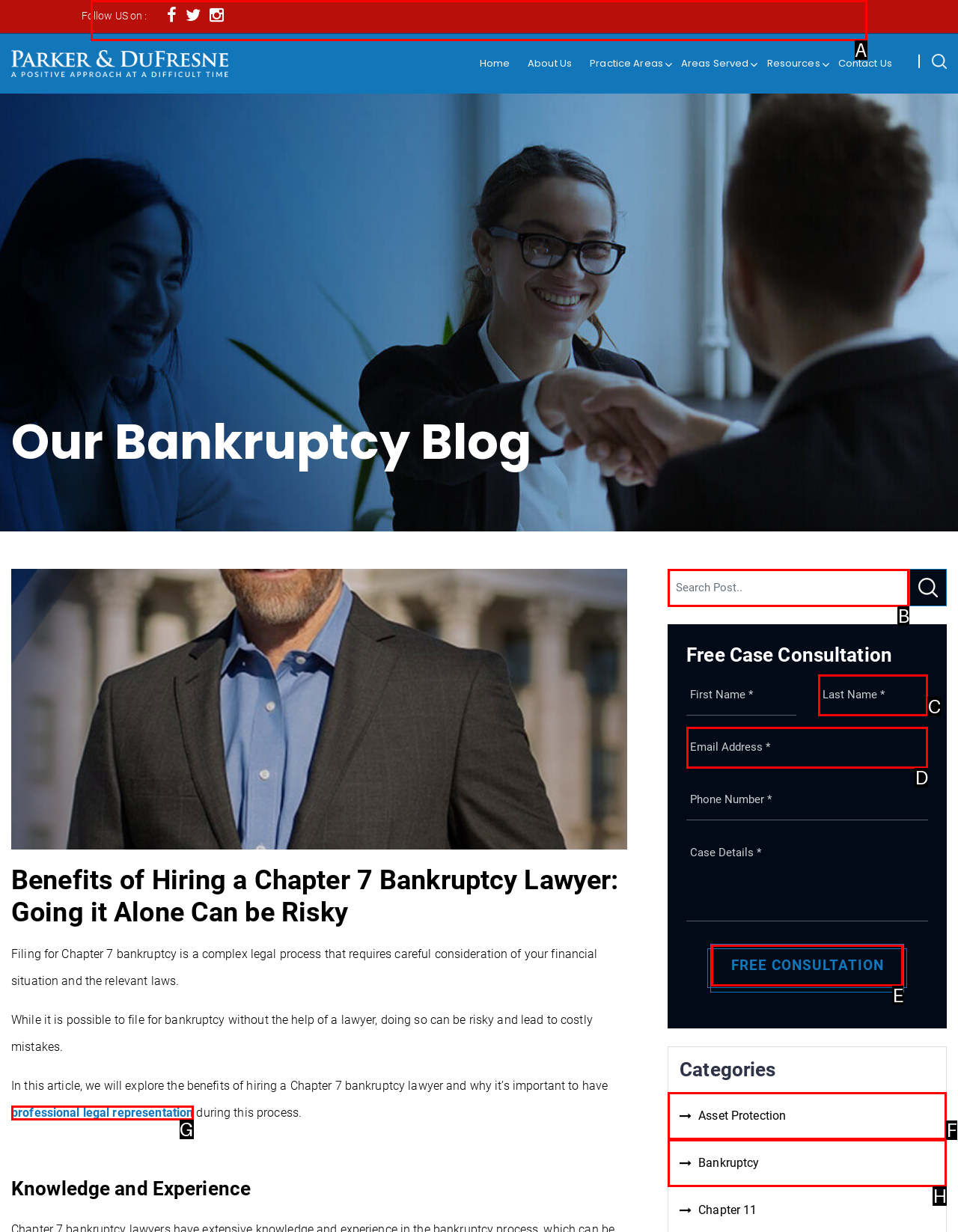Select the correct option from the given choices to perform this task: Search for something. Provide the letter of that option.

A